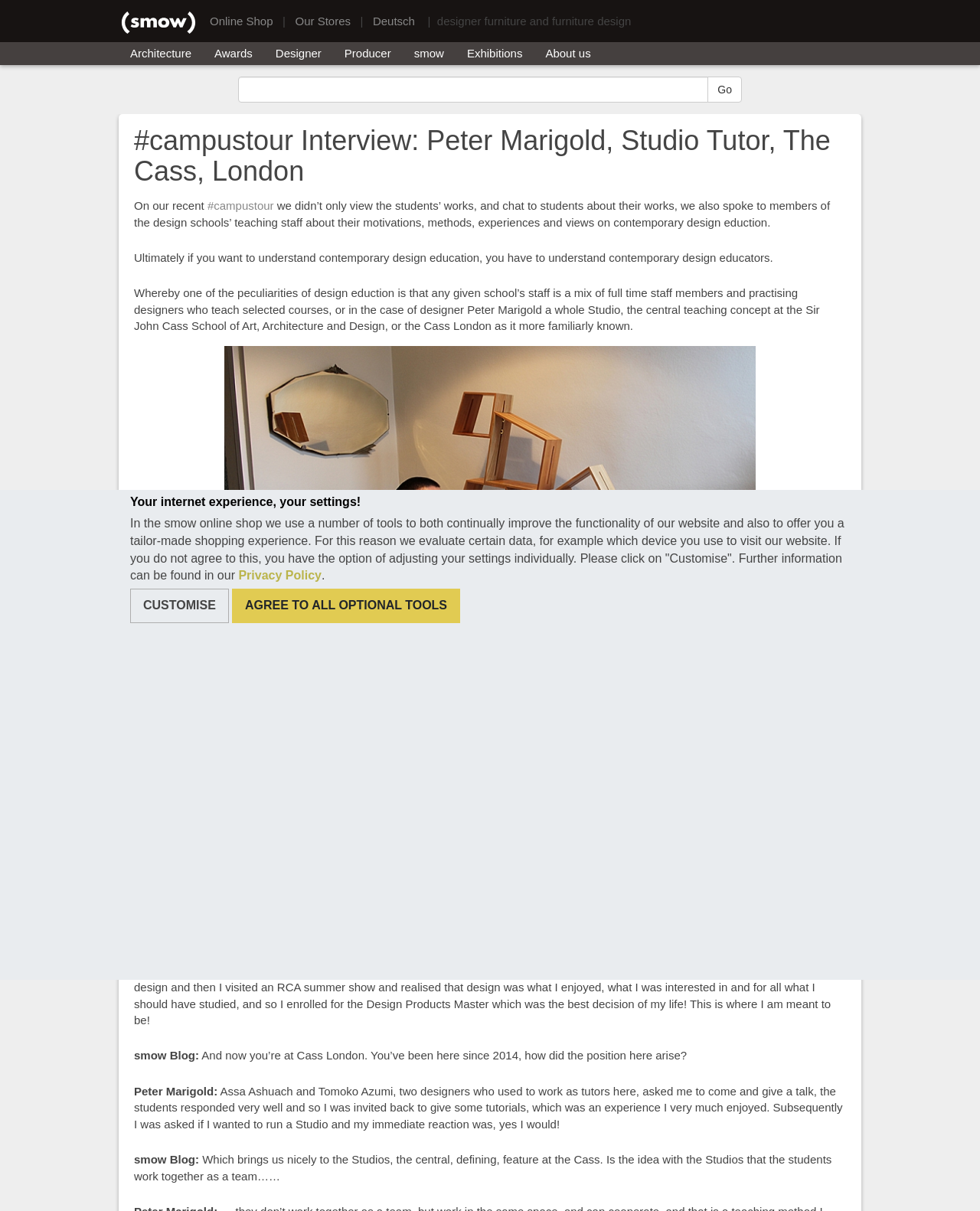Using the description: "About us", determine the UI element's bounding box coordinates. Ensure the coordinates are in the format of four float numbers between 0 and 1, i.e., [left, top, right, bottom].

[0.545, 0.035, 0.615, 0.054]